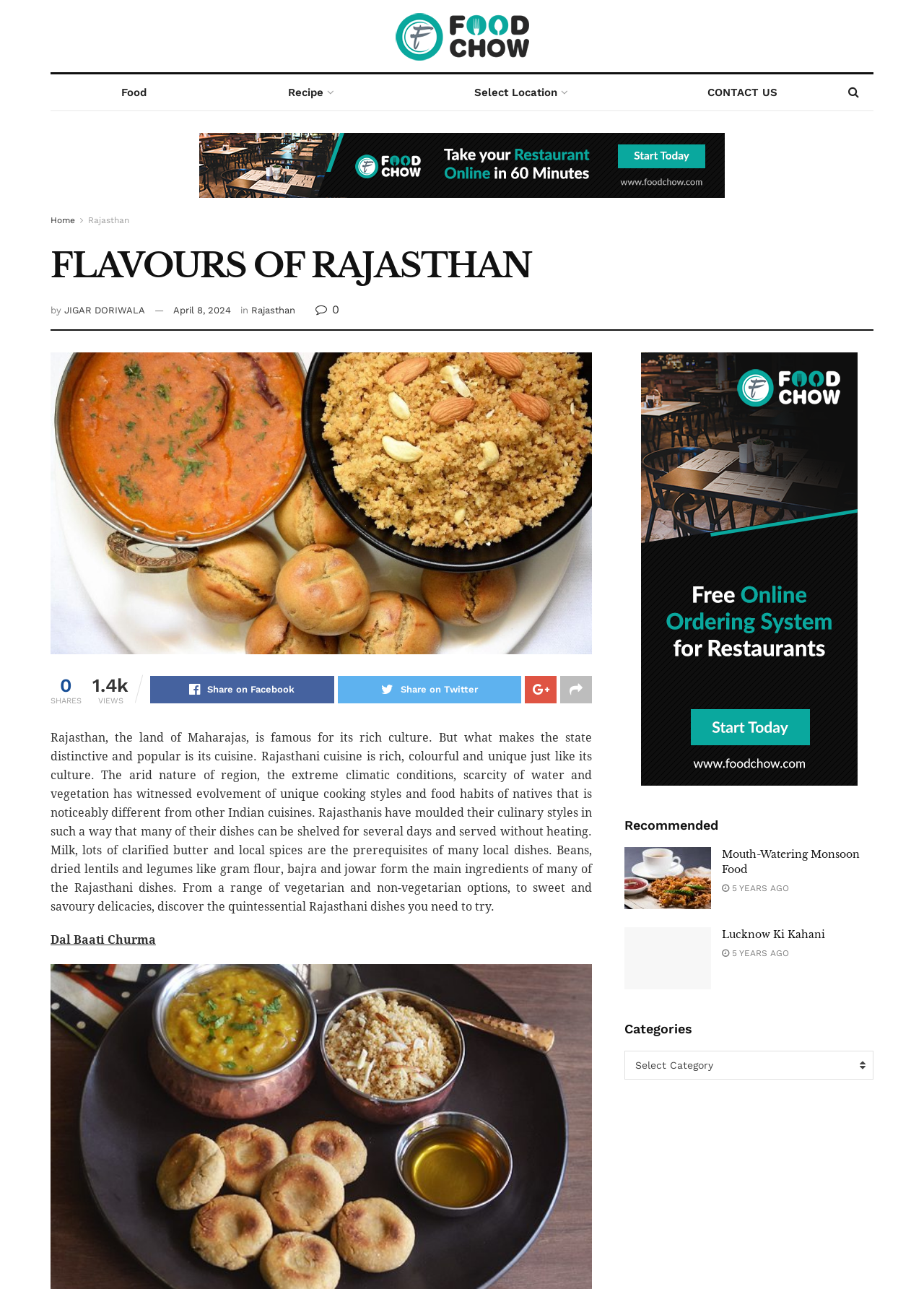Please identify the bounding box coordinates of the element's region that I should click in order to complete the following instruction: "Share the post on Facebook". The bounding box coordinates consist of four float numbers between 0 and 1, i.e., [left, top, right, bottom].

[0.162, 0.524, 0.361, 0.545]